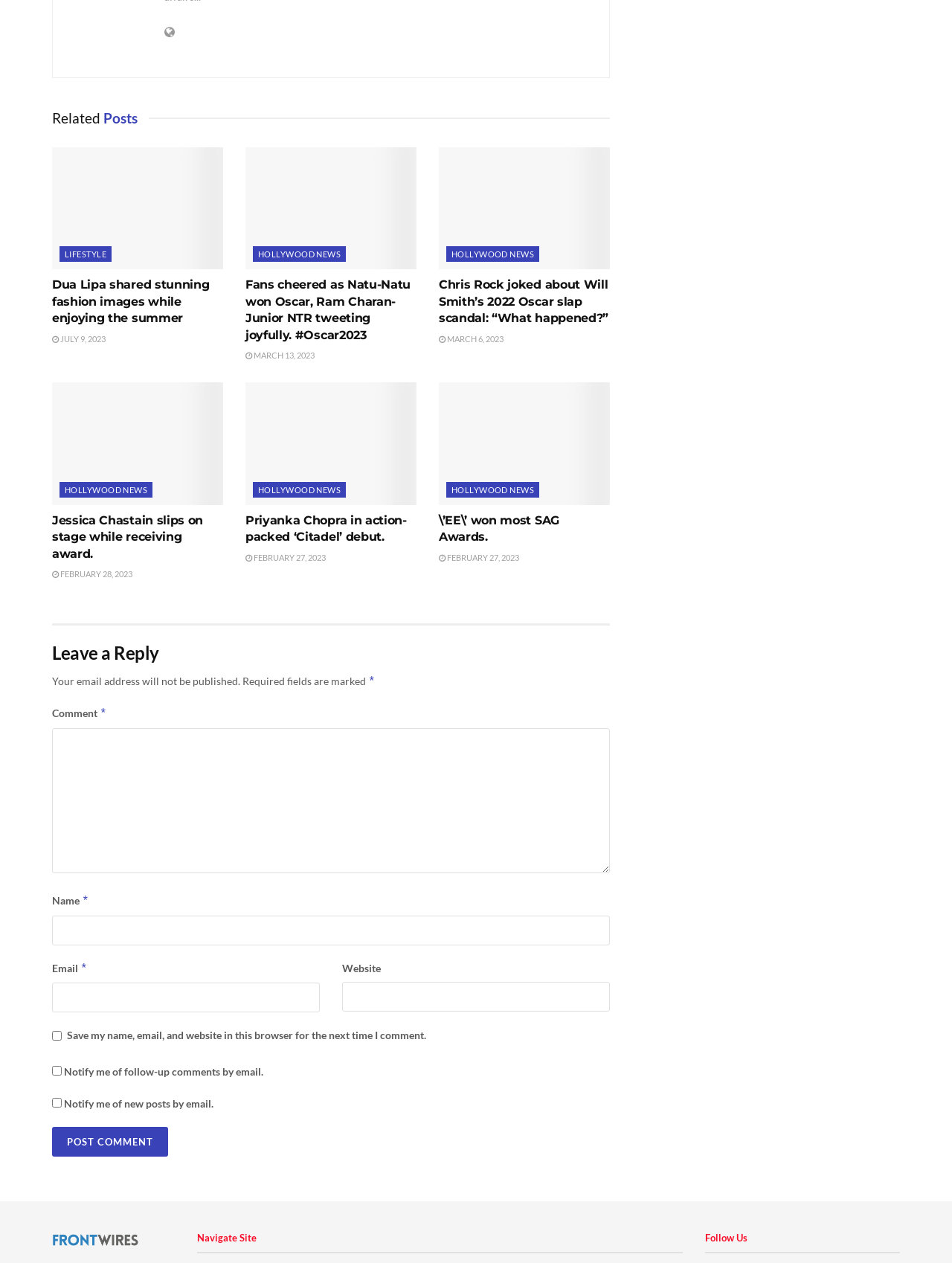Pinpoint the bounding box coordinates of the element you need to click to execute the following instruction: "Click on the 'Related Posts' heading". The bounding box should be represented by four float numbers between 0 and 1, in the format [left, top, right, bottom].

[0.055, 0.079, 0.156, 0.108]